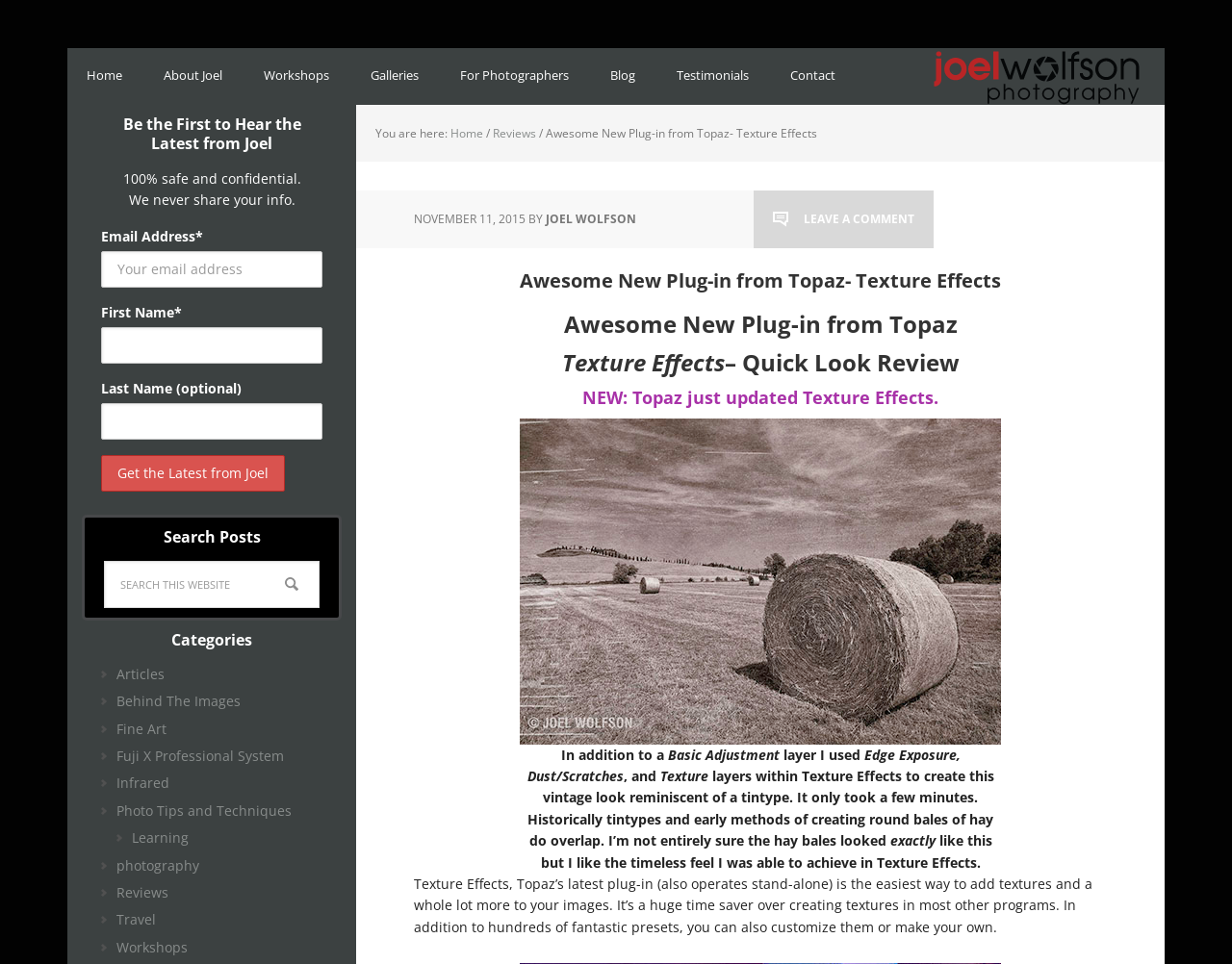Please find the bounding box coordinates for the clickable element needed to perform this instruction: "View the 'Reviews' category".

[0.095, 0.916, 0.137, 0.935]